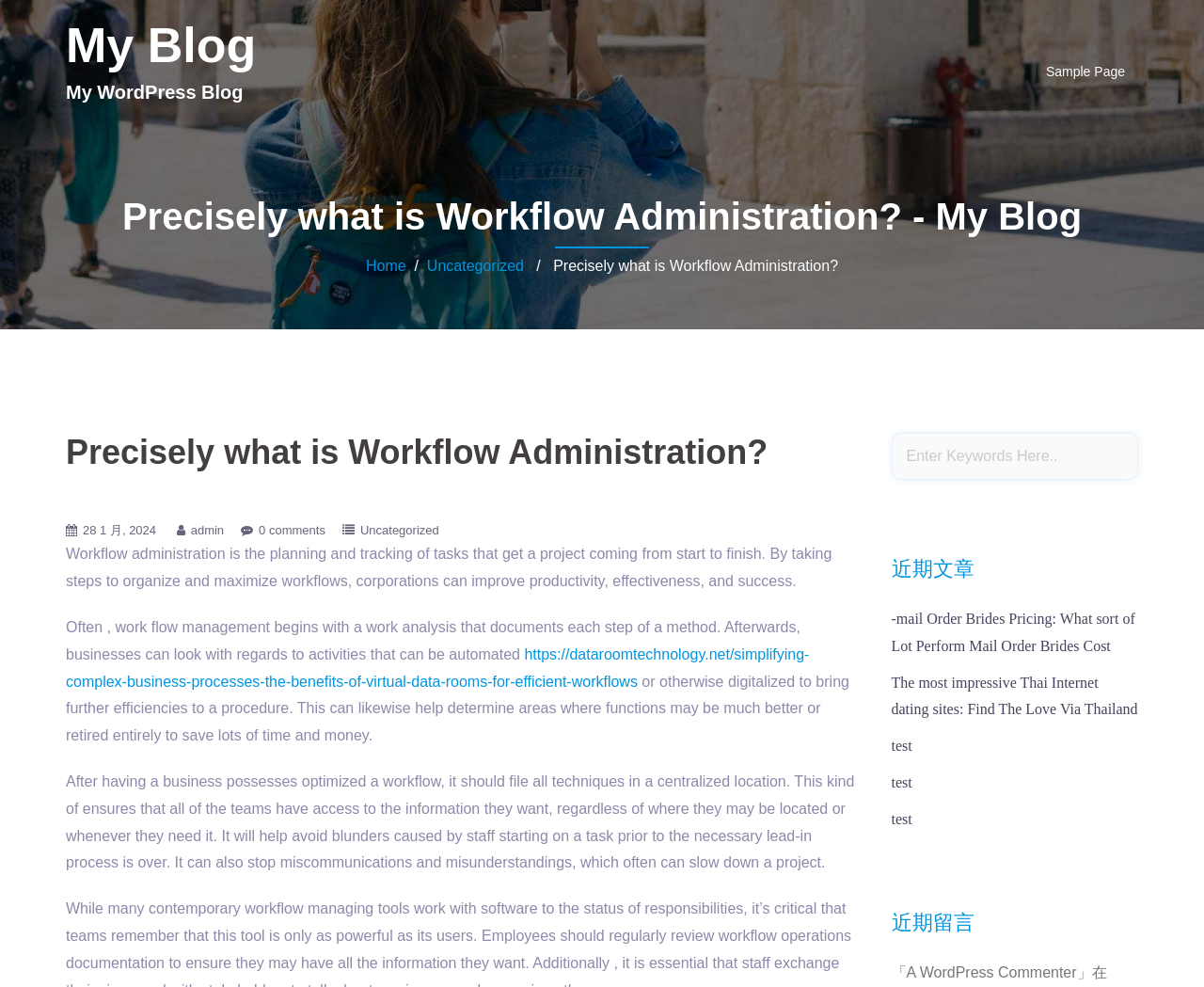Please identify the bounding box coordinates of the area that needs to be clicked to follow this instruction: "Read the article 'Precisely what is Workflow Administration?'".

[0.055, 0.439, 0.717, 0.488]